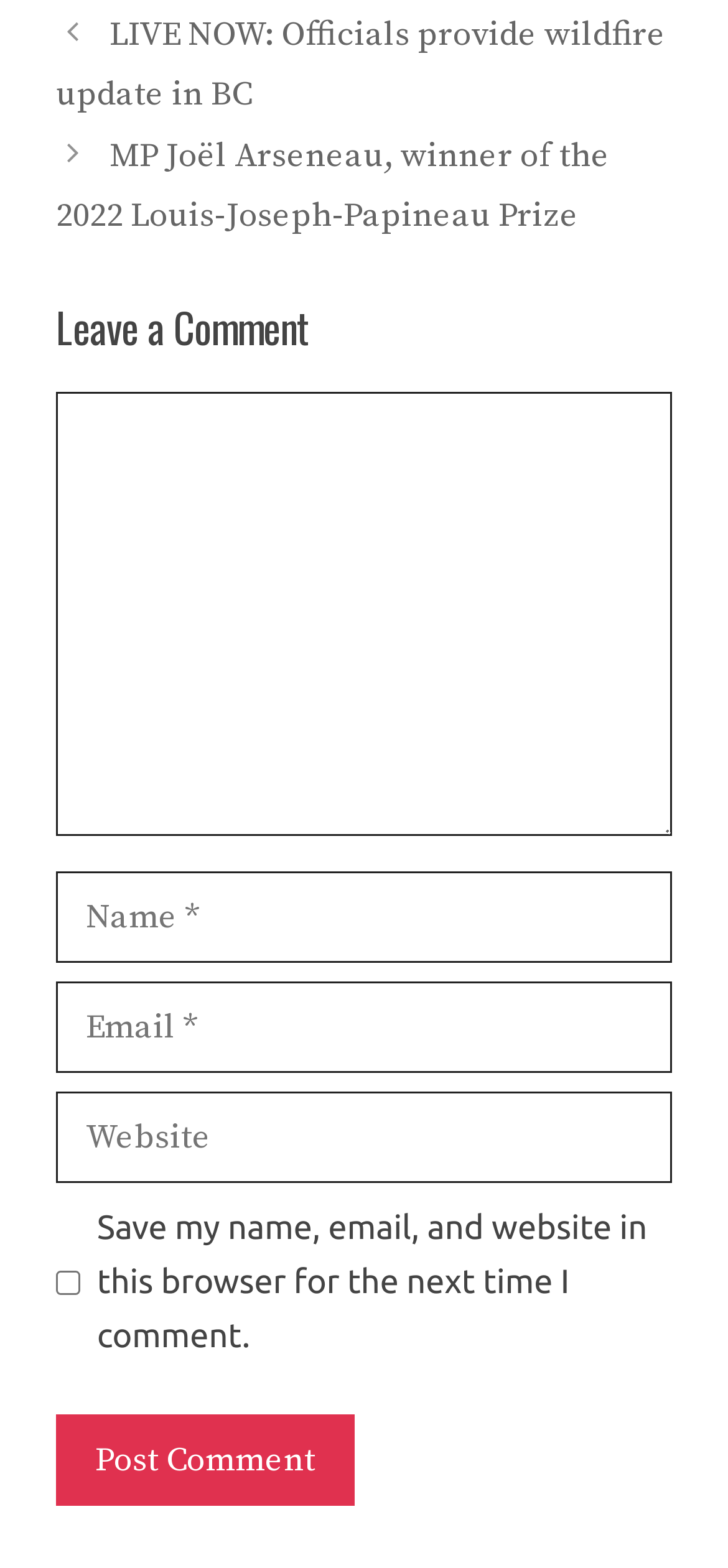How many textboxes are there to fill out?
Provide a short answer using one word or a brief phrase based on the image.

Three